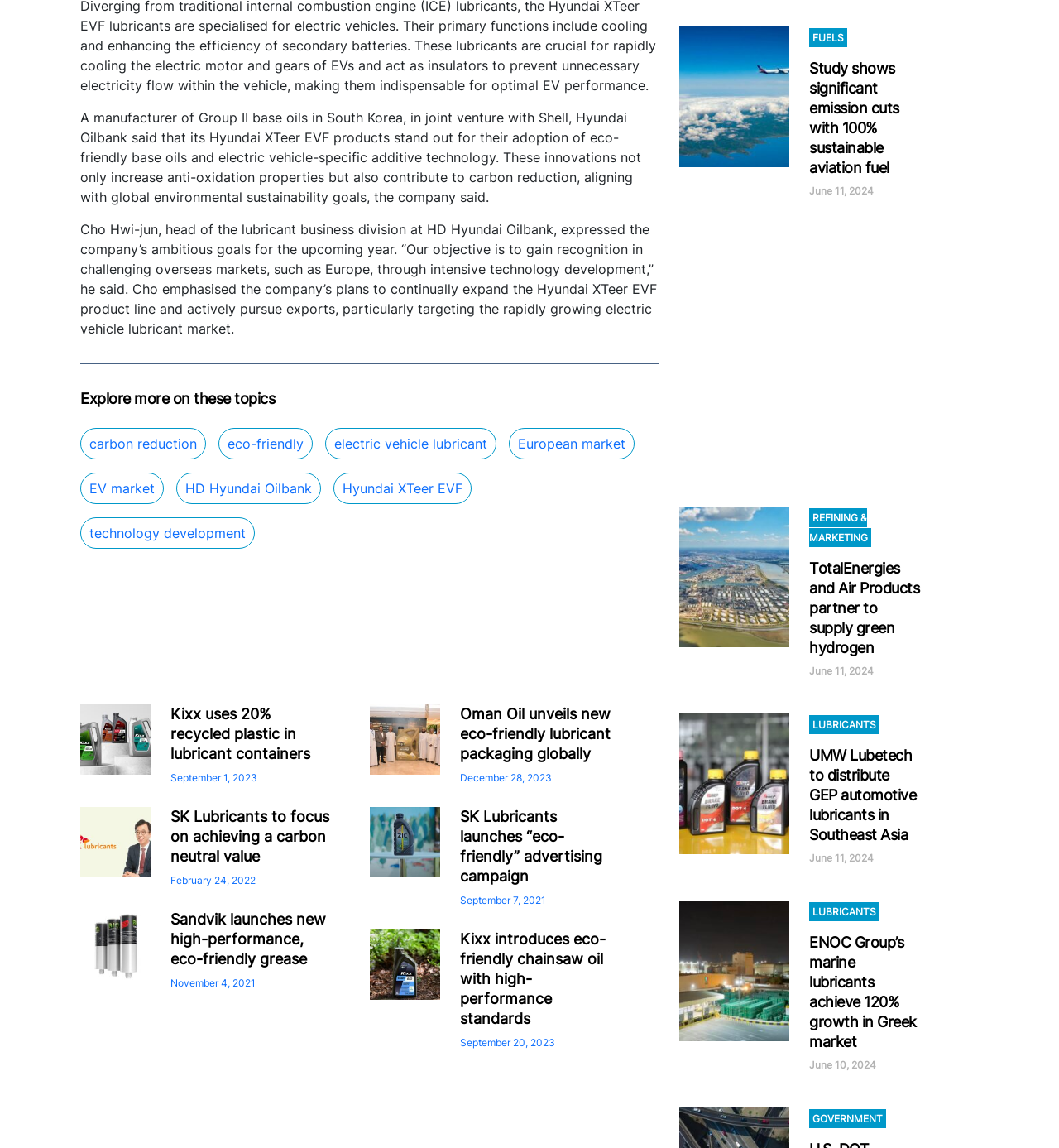Please determine the bounding box coordinates of the section I need to click to accomplish this instruction: "View 'Study shows significant emission cuts with 100% sustainable aviation fuel'".

[0.764, 0.052, 0.849, 0.154]